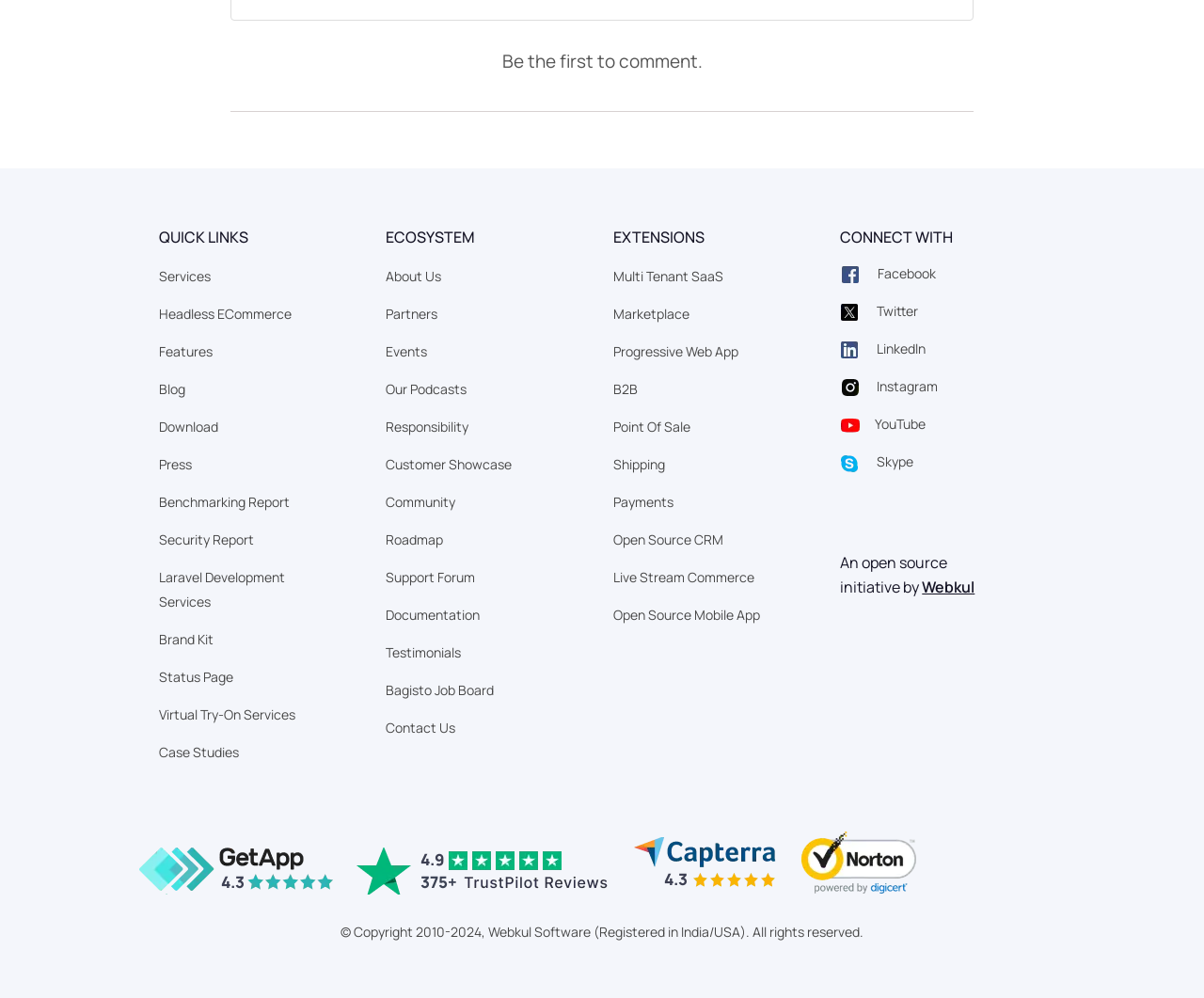Locate the bounding box coordinates of the element that should be clicked to fulfill the instruction: "Click on Services".

[0.132, 0.268, 0.175, 0.285]